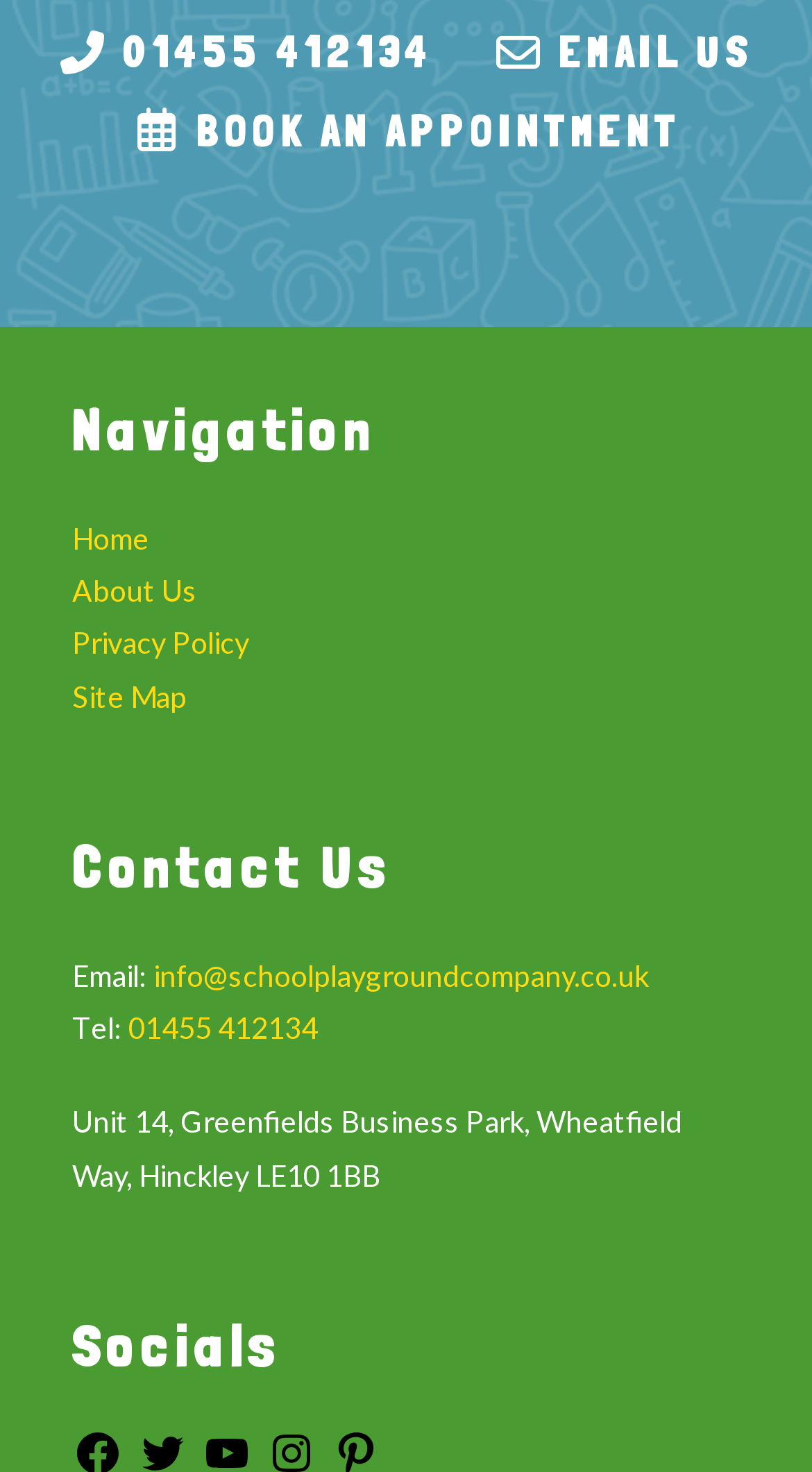What is the address of the company?
Offer a detailed and full explanation in response to the question.

I found the 'Contact Us' section on the webpage, which contains the address 'Unit 14, Greenfields Business Park, Wheatfield Way, Hinckley LE10 1BB'.